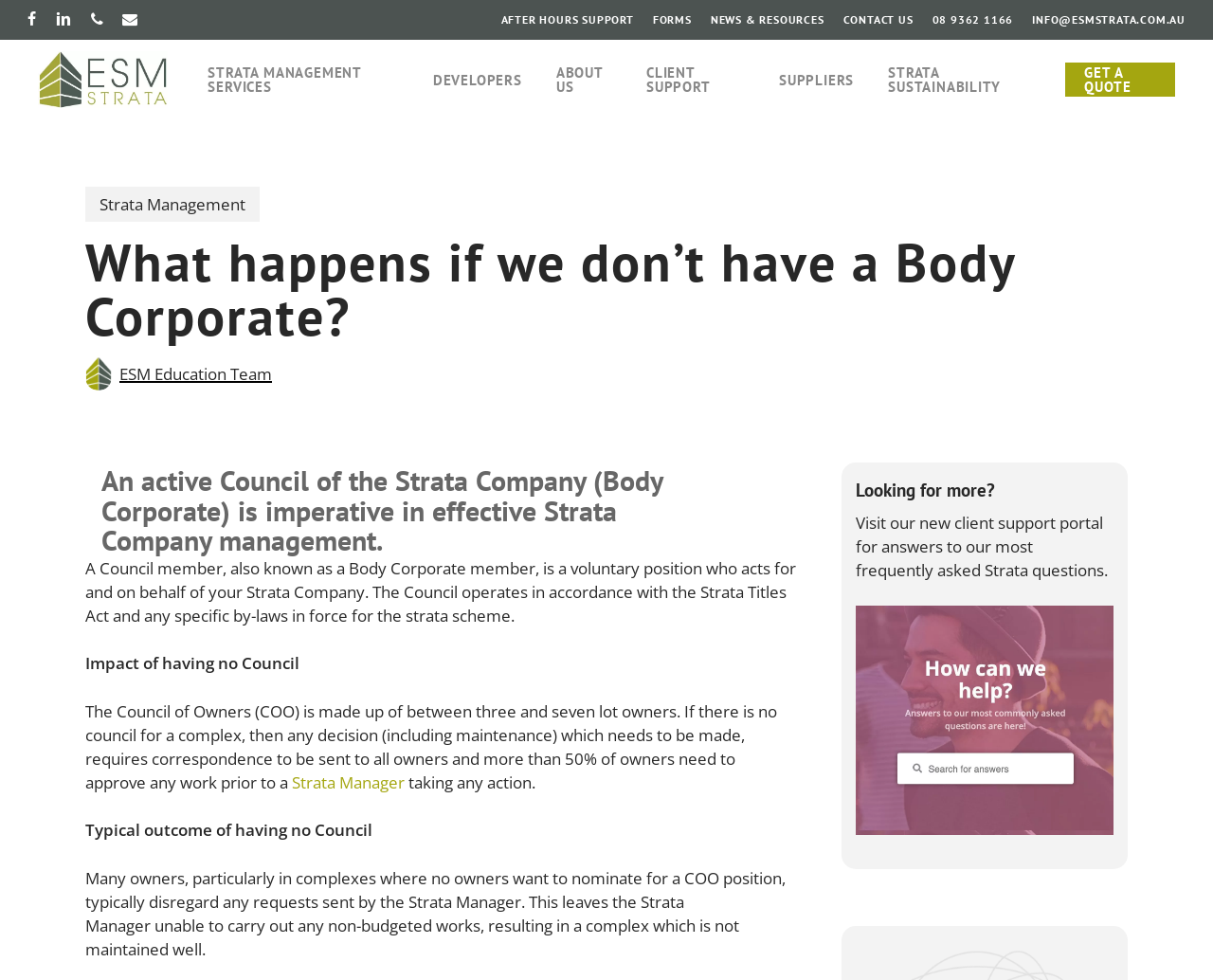What is the relationship between the Council of Owners and the Strata Manager?
Provide an in-depth and detailed explanation in response to the question.

The Council of Owners (COO) is made up of between three and seven lot owners, and they make decisions for the complex, while the Strata Manager carries out the decisions and maintenance work.